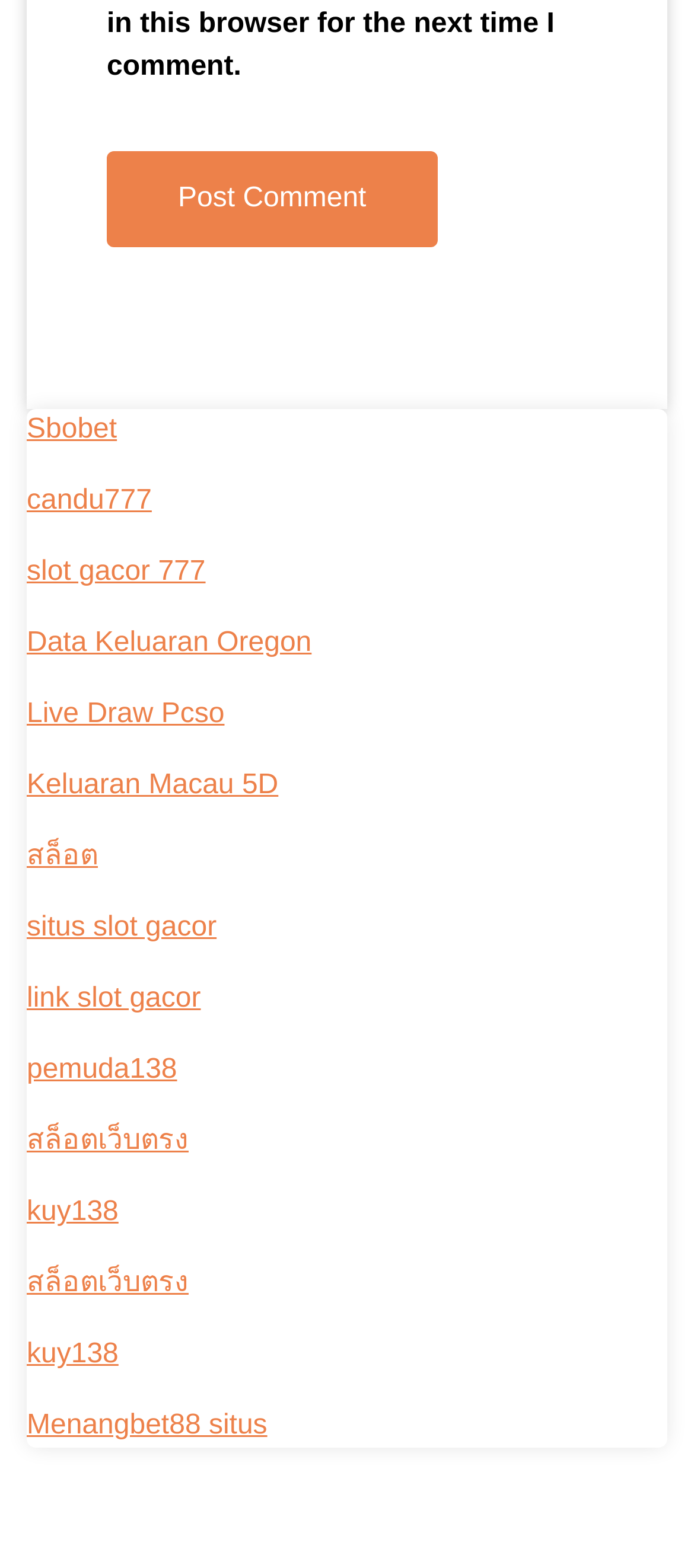Given the description of a UI element: "Menangbet88 situs", identify the bounding box coordinates of the matching element in the webpage screenshot.

[0.038, 0.9, 0.385, 0.919]